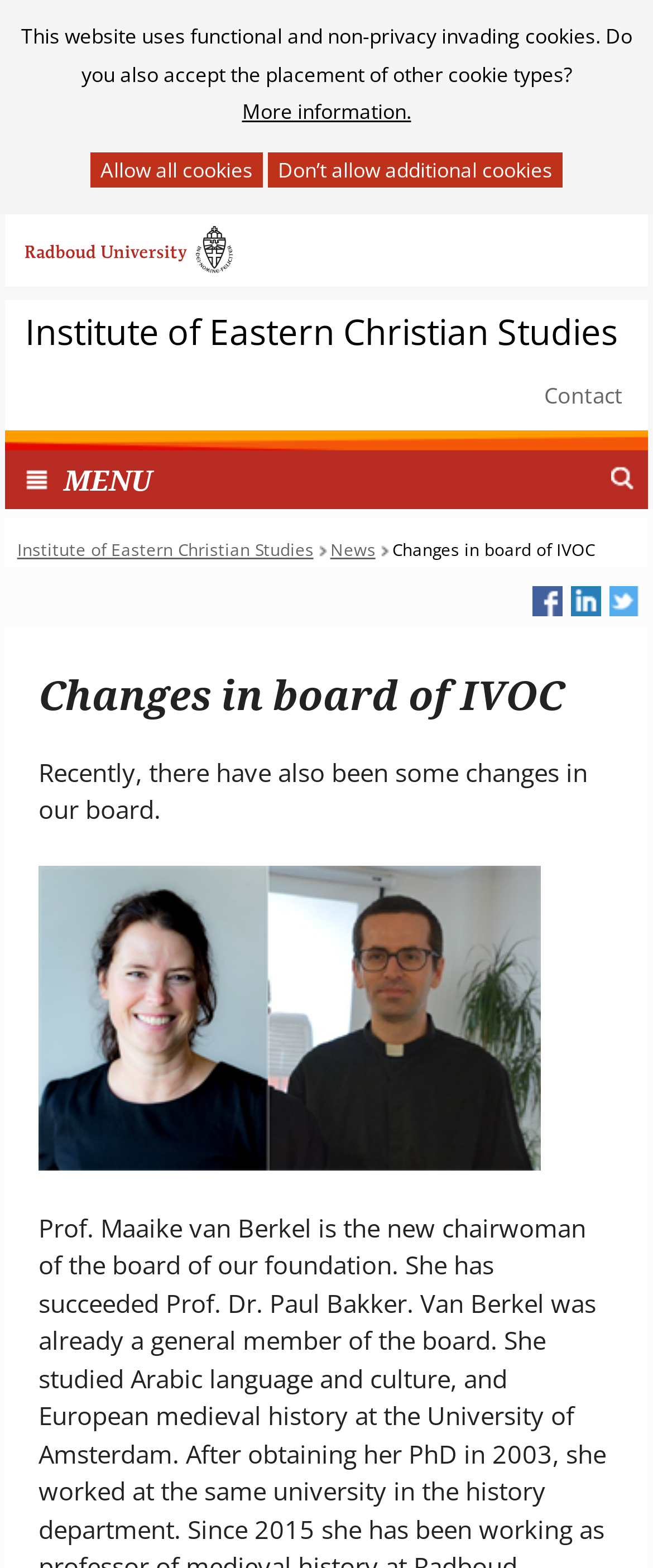Using the element description Institute of Eastern Christian Studies, predict the bounding box coordinates for the UI element. Provide the coordinates in (top-left x, top-left y, bottom-right x, bottom-right y) format with values ranging from 0 to 1.

[0.038, 0.199, 0.946, 0.226]